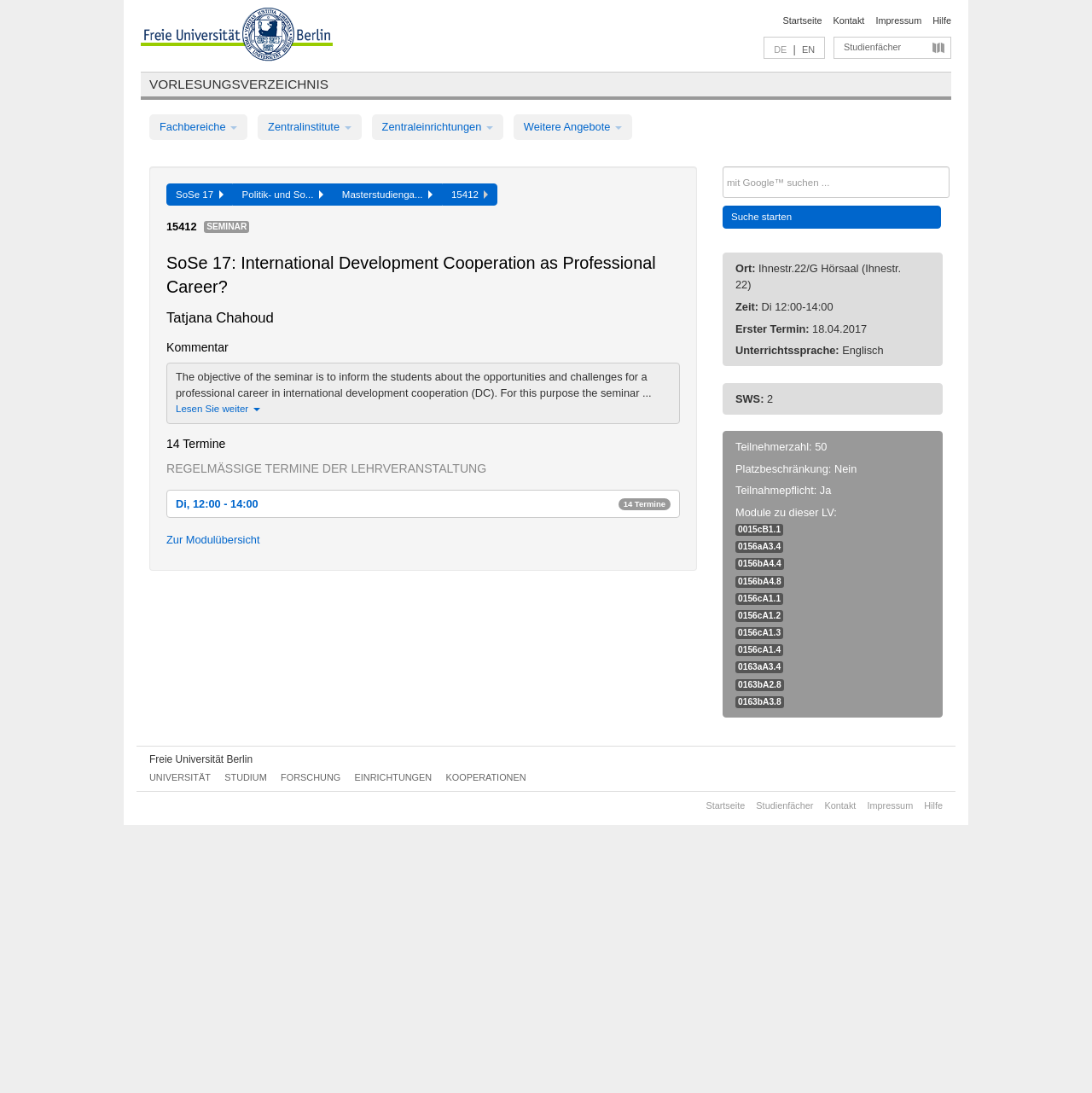What is the main title displayed on this webpage?

Freie Universität Berlin